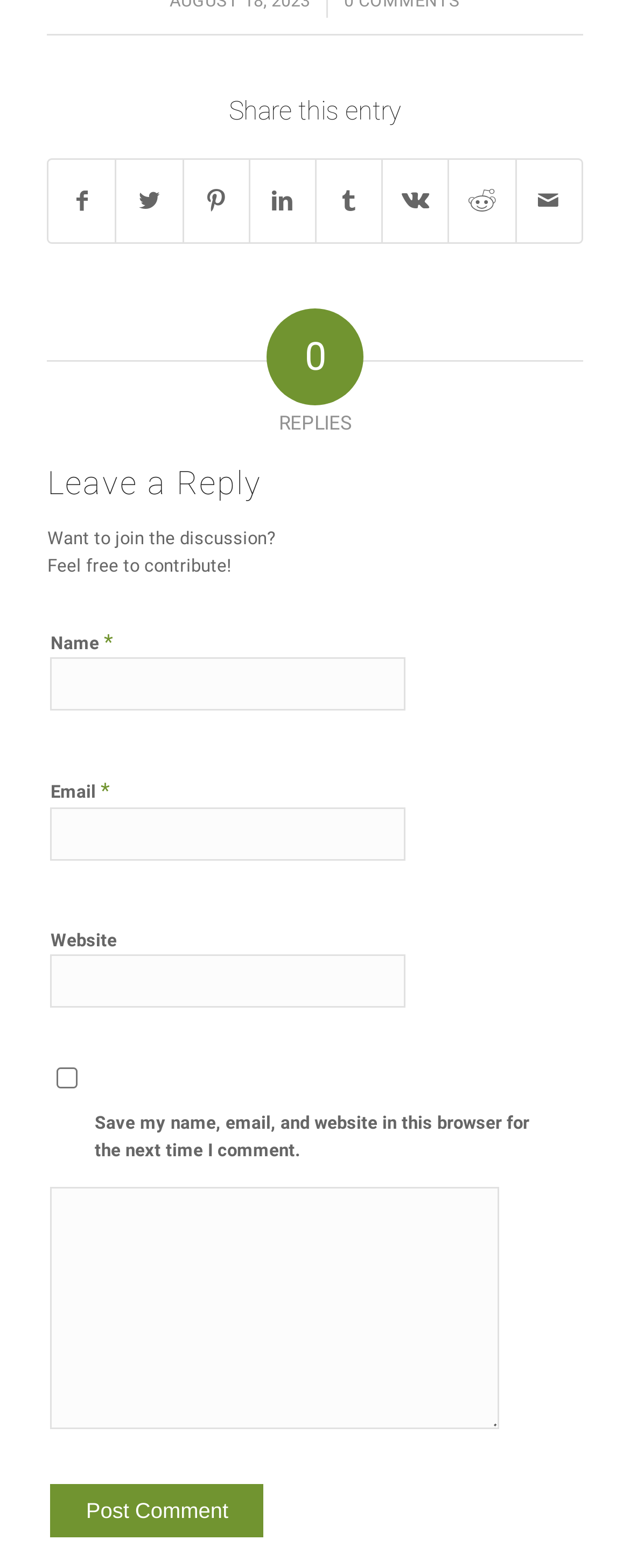Determine the bounding box coordinates of the UI element that matches the following description: "parent_node: Name * name="author"". The coordinates should be four float numbers between 0 and 1 in the format [left, top, right, bottom].

[0.08, 0.419, 0.644, 0.453]